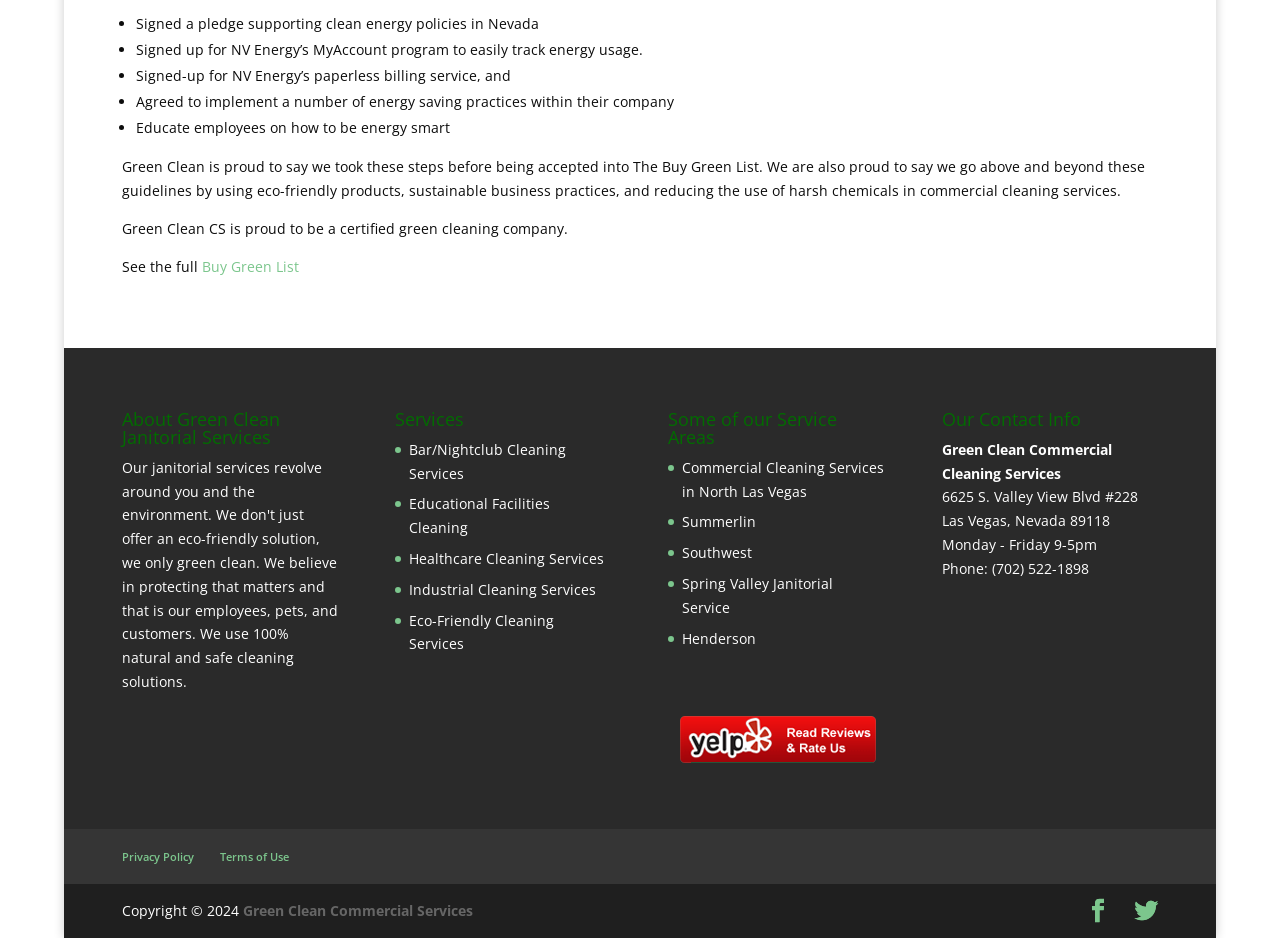Using the provided element description: "OUR STORY", identify the bounding box coordinates. The coordinates should be four floats between 0 and 1 in the order [left, top, right, bottom].

None